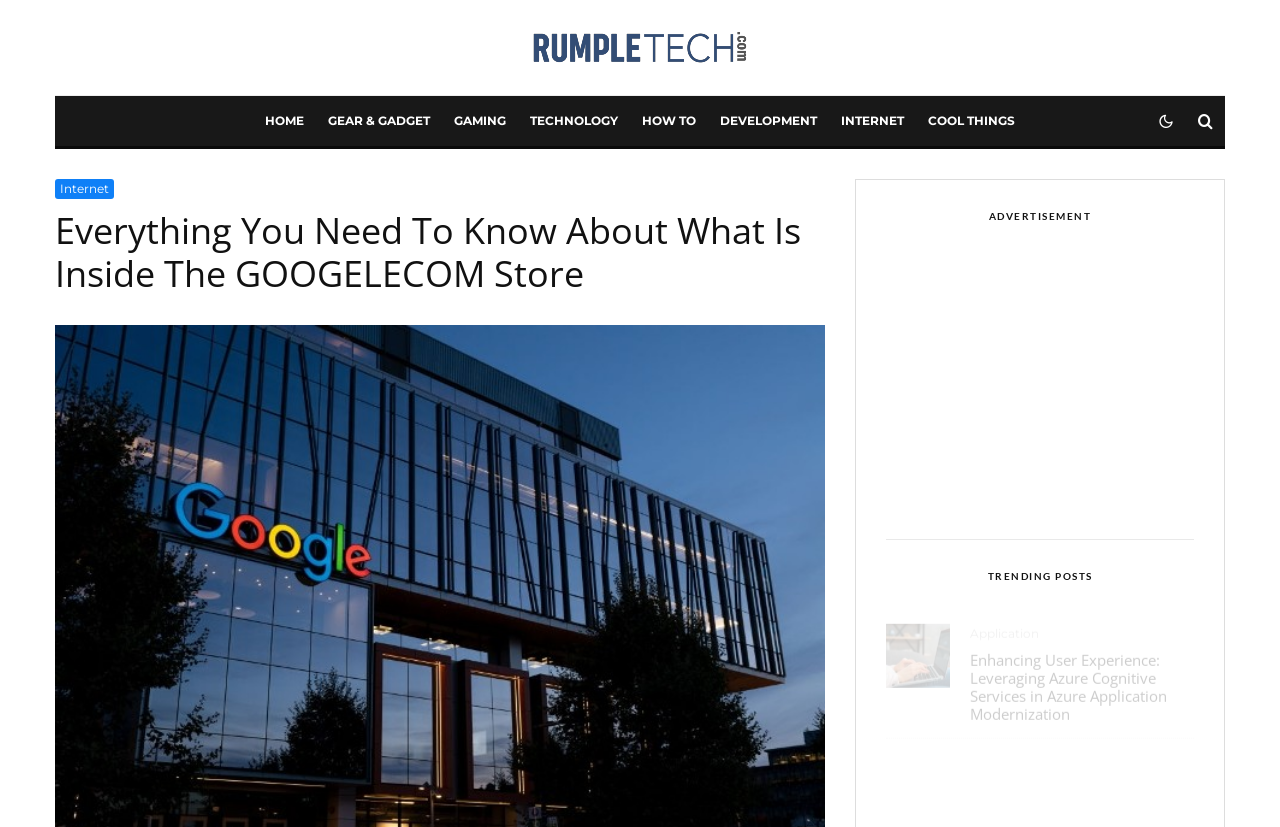Locate and generate the text content of the webpage's heading.

Everything You Need To Know About What Is Inside The GOOGELECOM Store